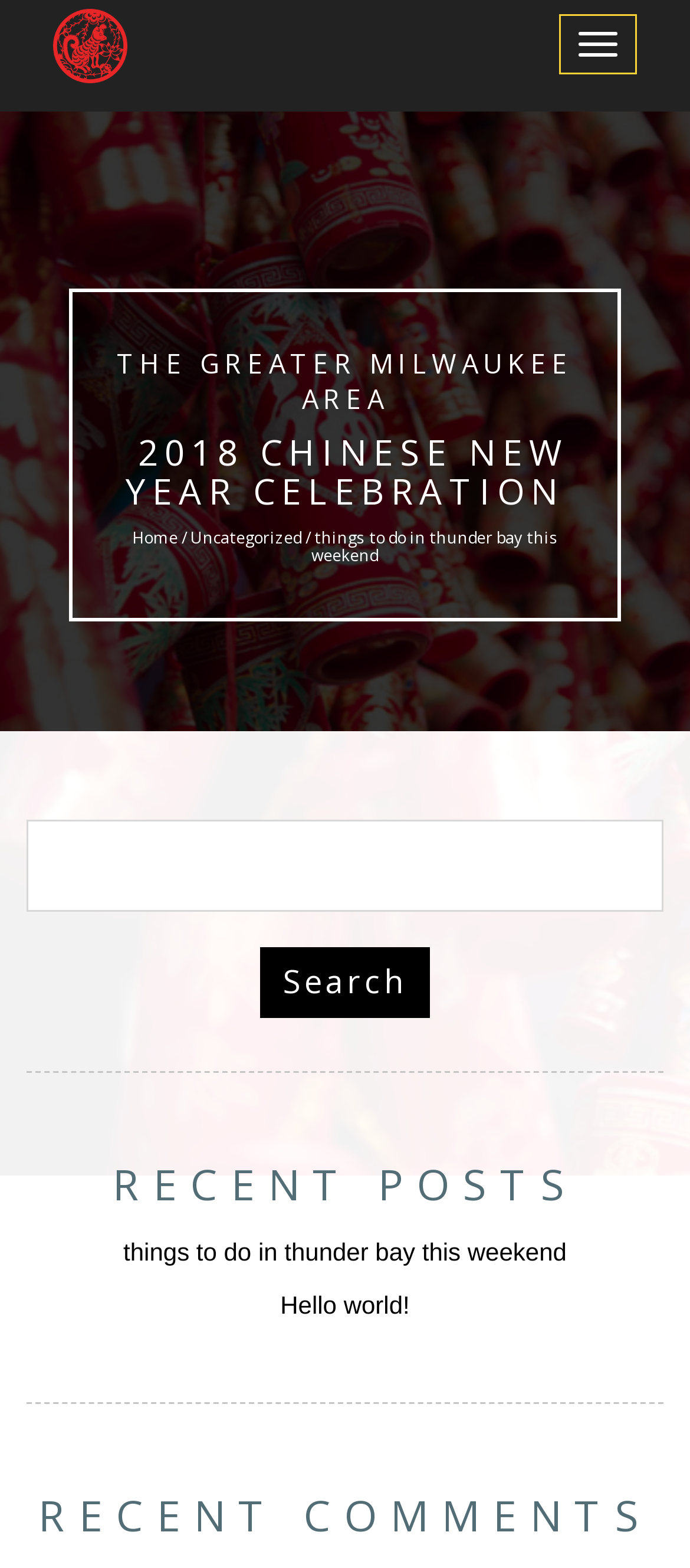Determine the bounding box coordinates for the area that needs to be clicked to fulfill this task: "click the toggle navigation button". The coordinates must be given as four float numbers between 0 and 1, i.e., [left, top, right, bottom].

[0.81, 0.009, 0.923, 0.047]